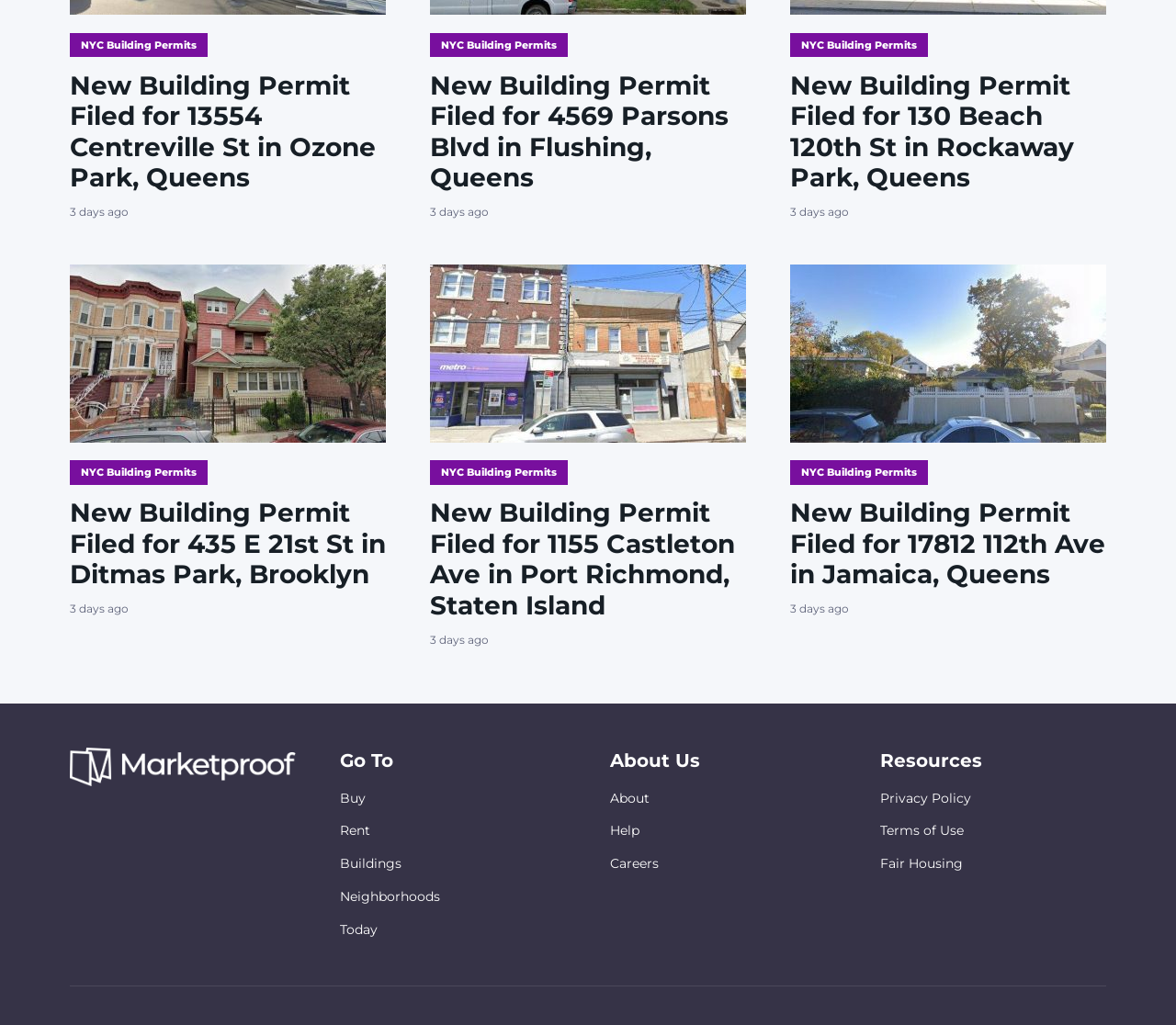Please identify the bounding box coordinates for the region that you need to click to follow this instruction: "Explore neighborhoods".

[0.289, 0.866, 0.374, 0.883]